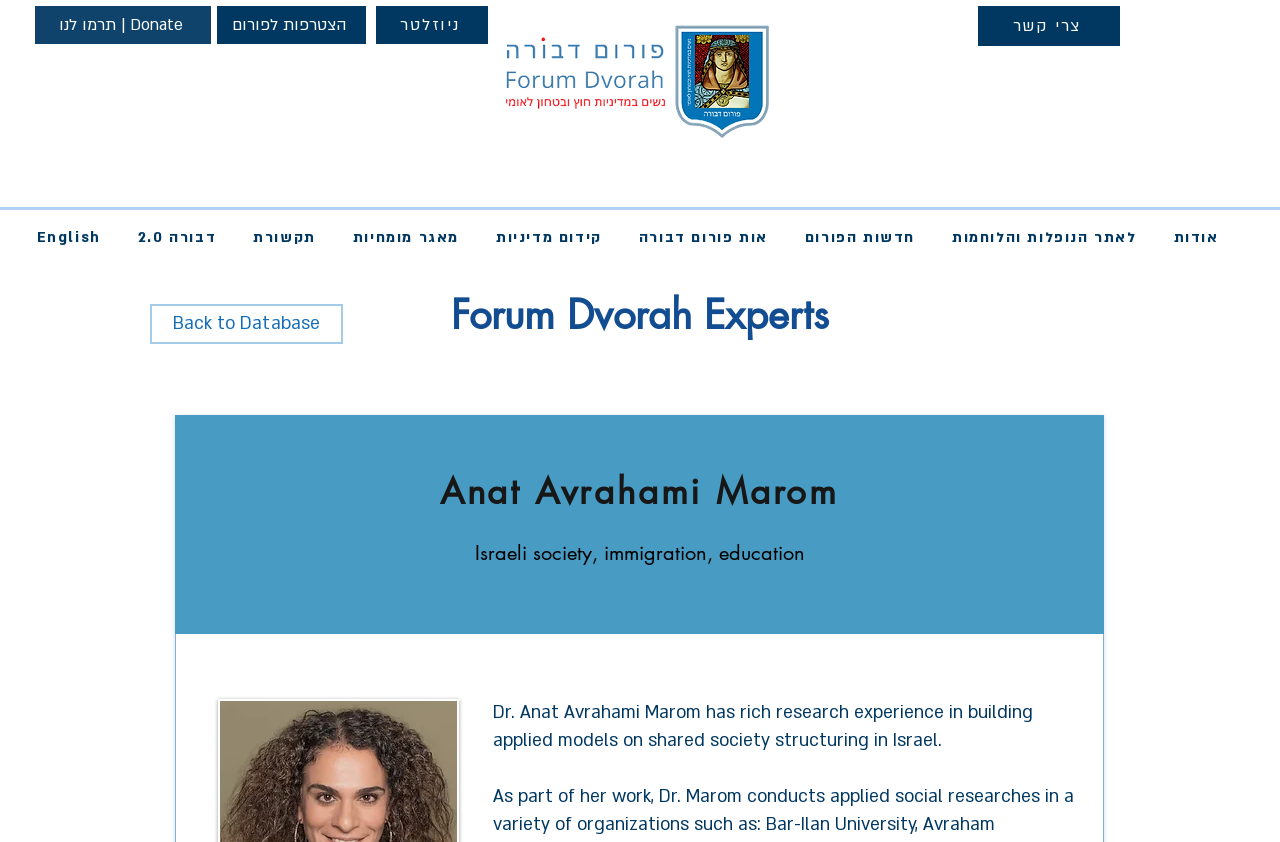What is the name of the expert on the webpage? Please answer the question using a single word or phrase based on the image.

Anat Avrahami Marom